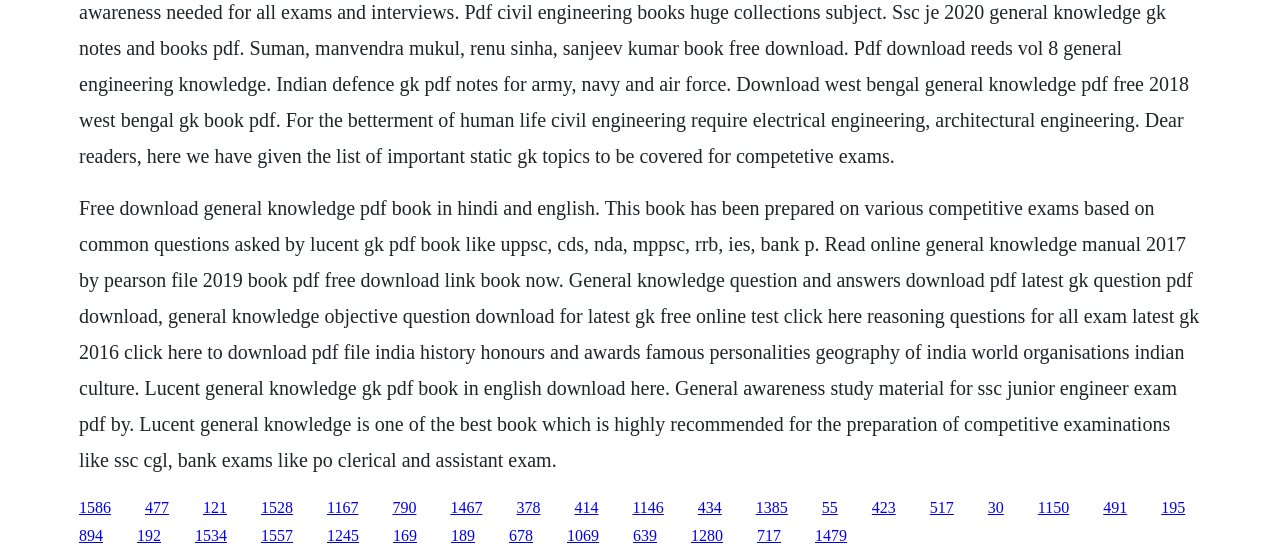Could you locate the bounding box coordinates for the section that should be clicked to accomplish this task: "contact us".

None